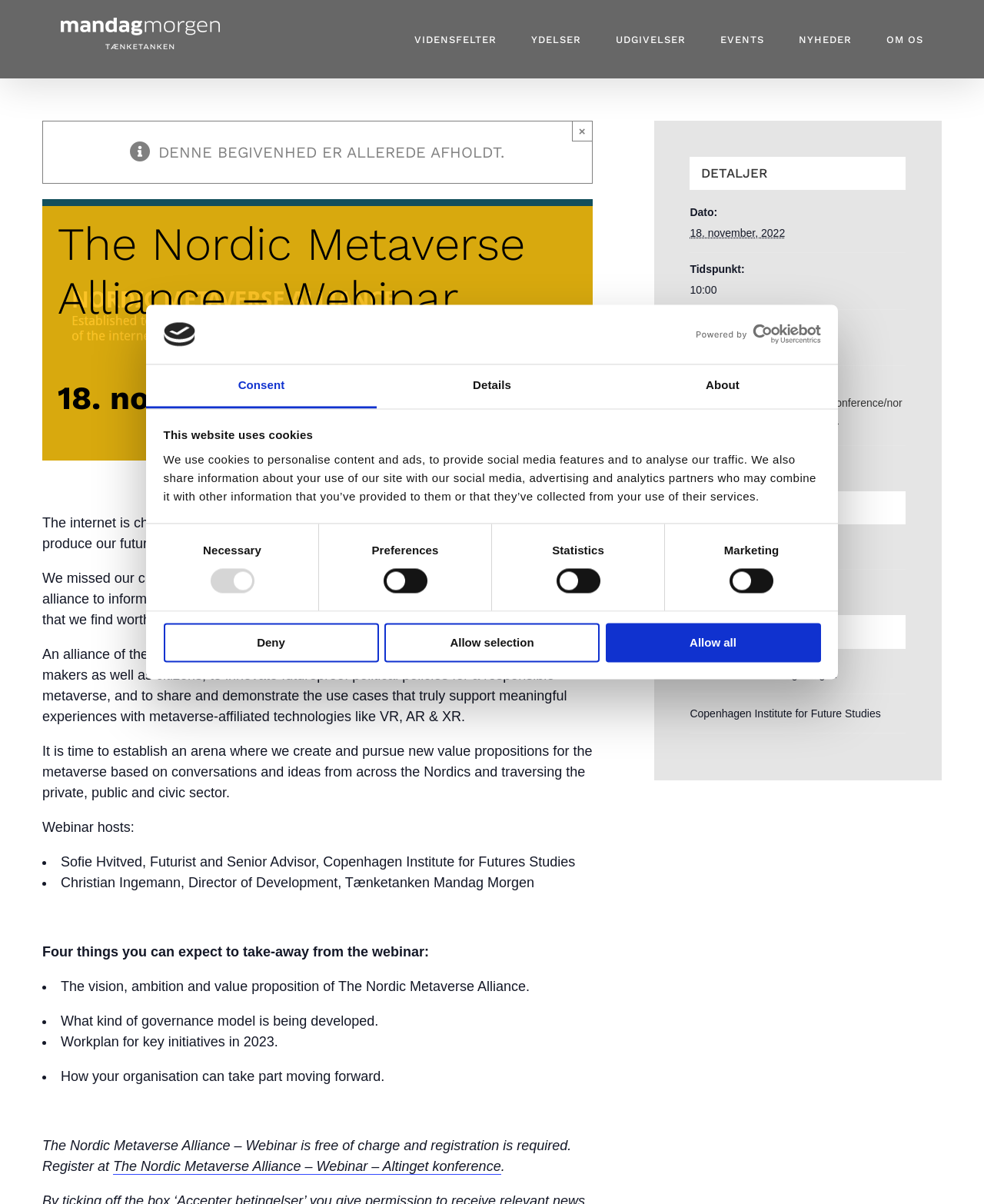Identify the bounding box coordinates of the clickable section necessary to follow the following instruction: "Click the 'The Nordic Metaverse Alliance – Webinar – Altinget konference' link". The coordinates should be presented as four float numbers from 0 to 1, i.e., [left, top, right, bottom].

[0.115, 0.962, 0.509, 0.976]